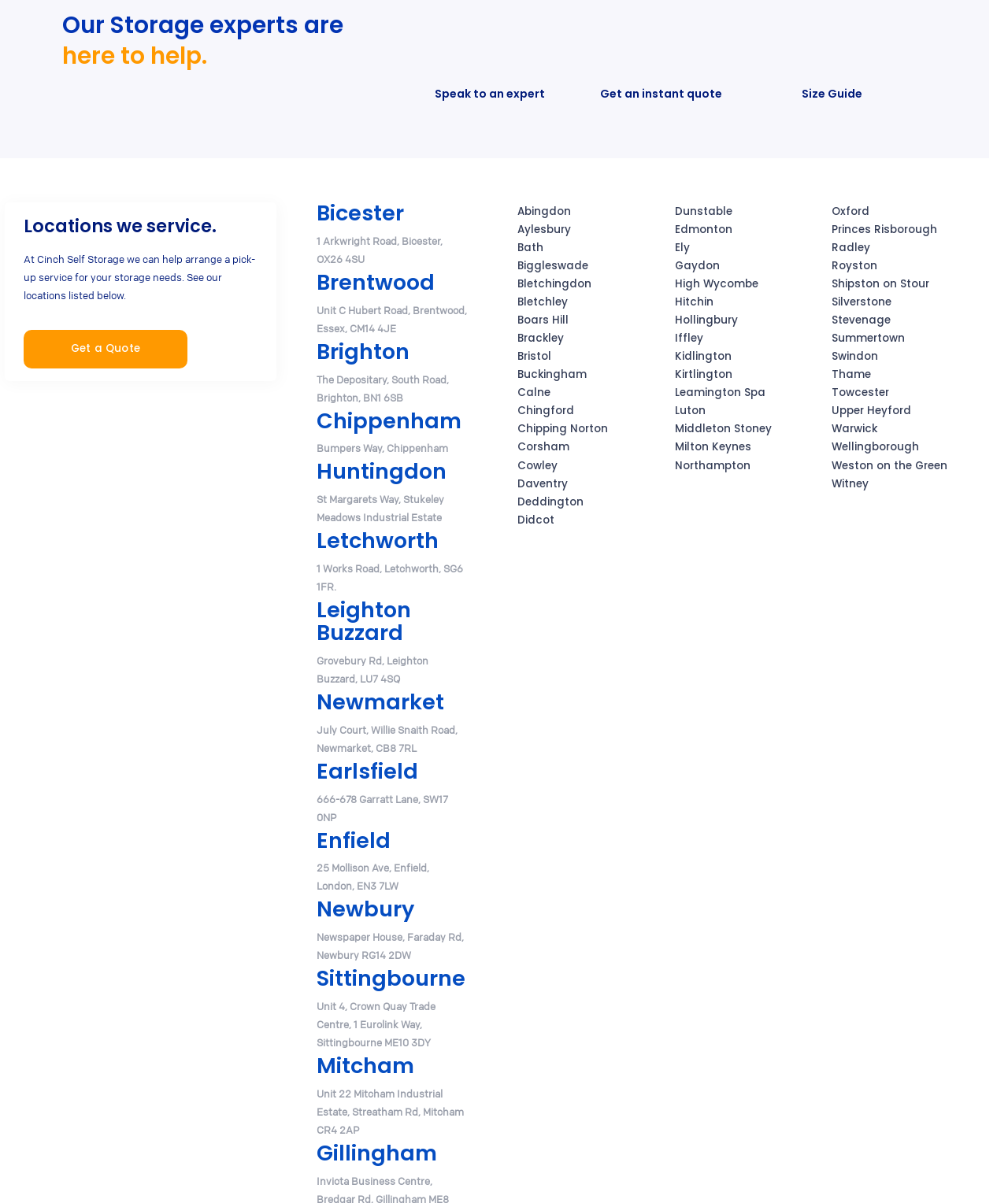Locate the bounding box coordinates of the clickable part needed for the task: "View location details for Bicester".

[0.314, 0.165, 0.4, 0.189]